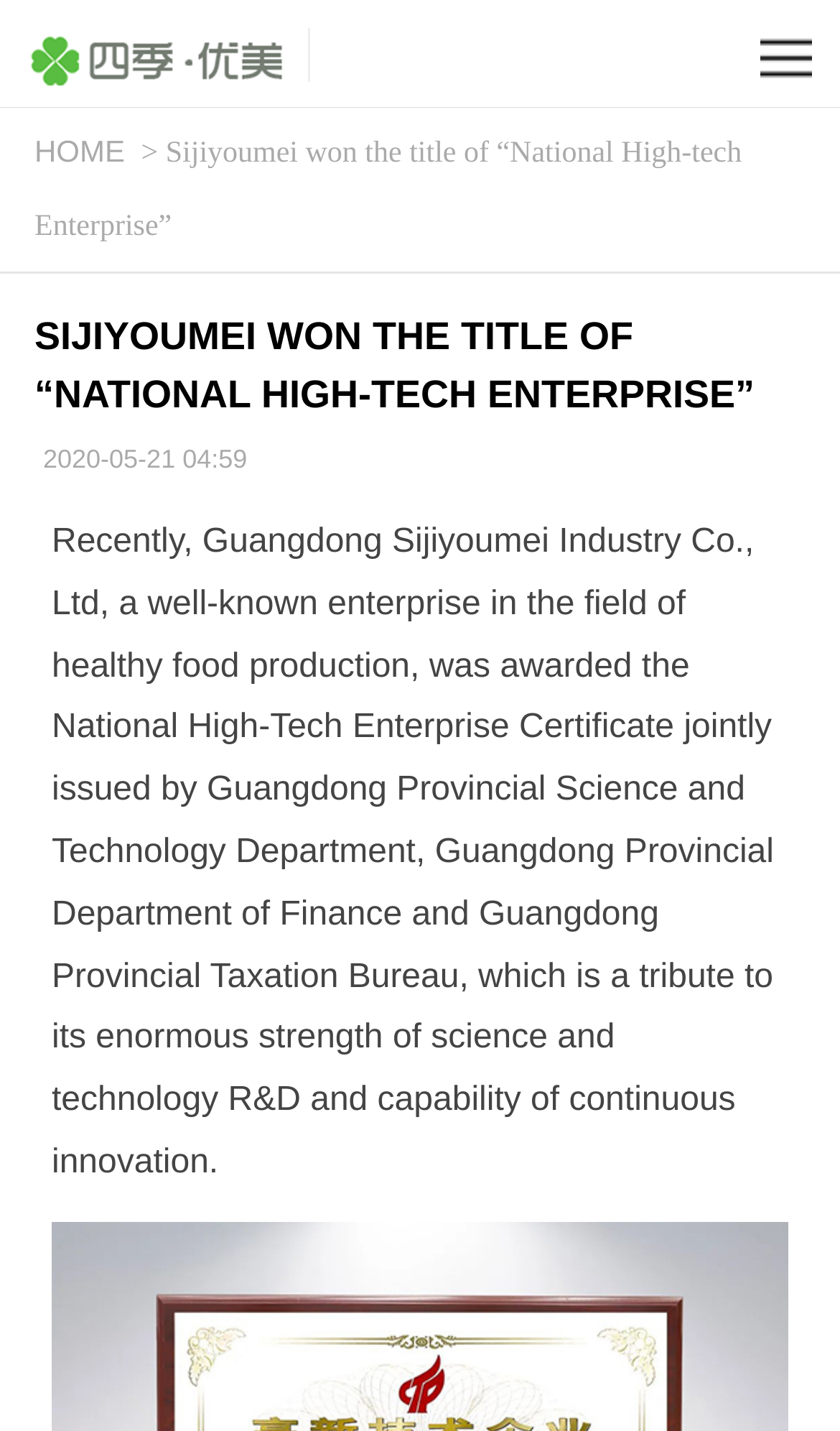What is the name of the certificate awarded to the company?
Please respond to the question with as much detail as possible.

I found the name of the certificate awarded to the company by reading the text 'was awarded the National High-Tech Enterprise Certificate' which is located in the main content of the webpage.